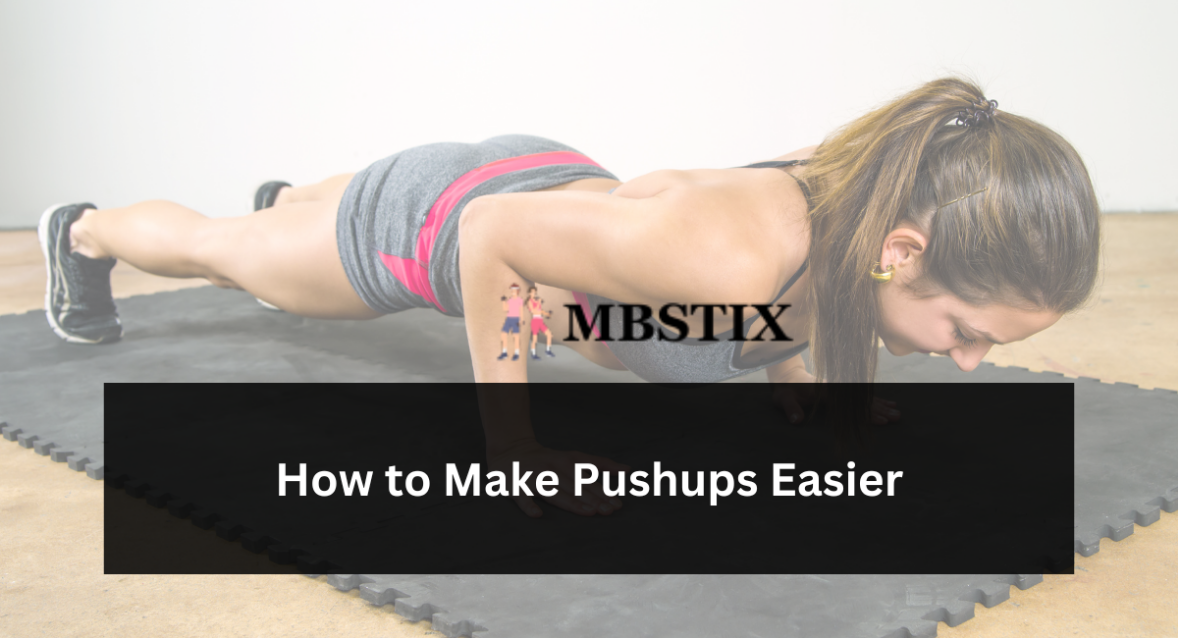What is the logo displayed above the text?
Refer to the image and respond with a one-word or short-phrase answer.

MBSTIX logo